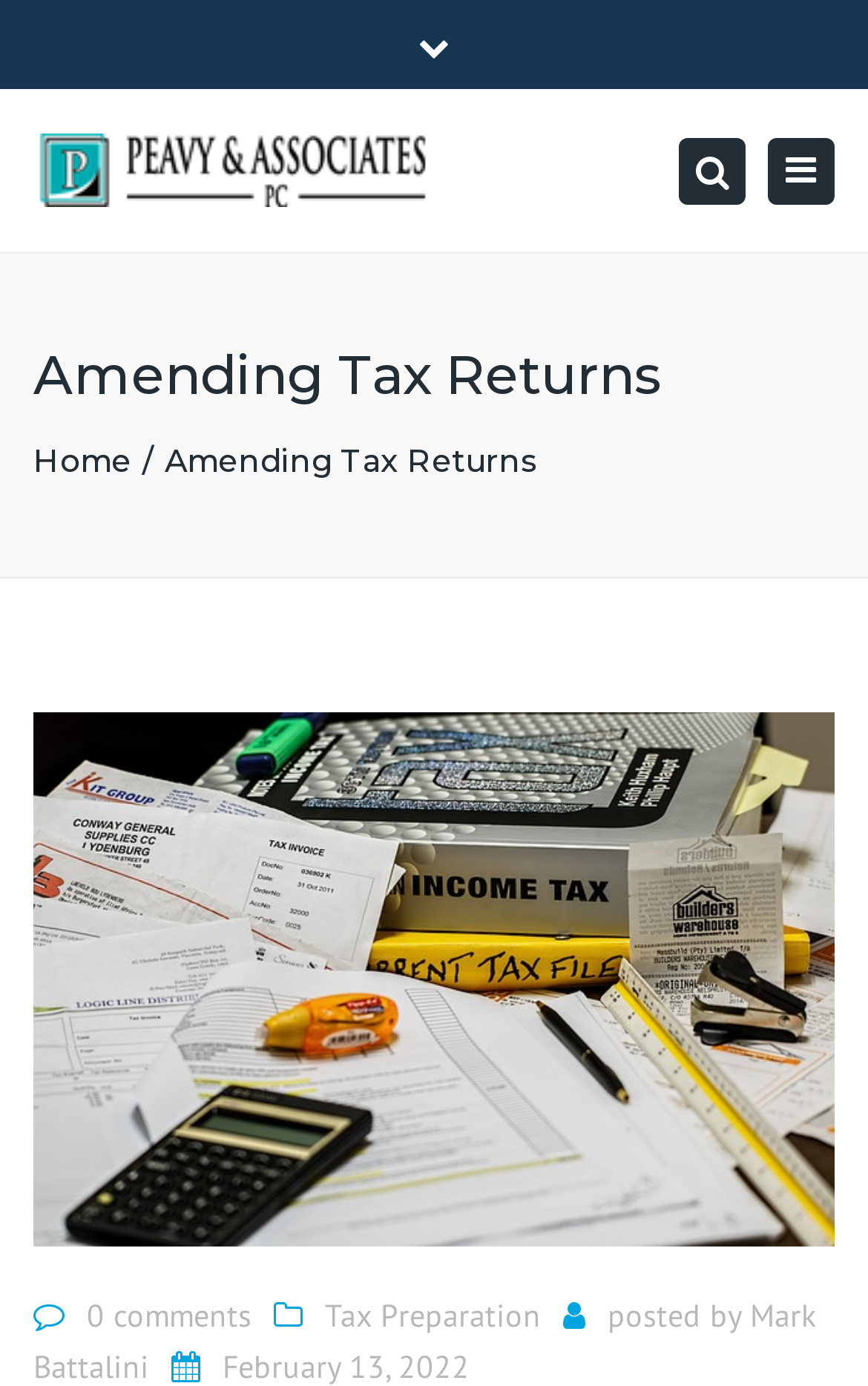What is the email address of Peavy and Associates, PC?
Refer to the image and answer the question using a single word or phrase.

peavy@peavyandassociates.com